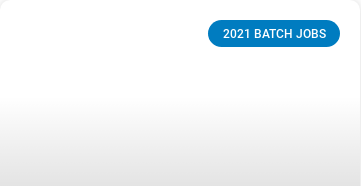What is the purpose of the button?
Respond with a short answer, either a single word or a phrase, based on the image.

To explore job opportunities